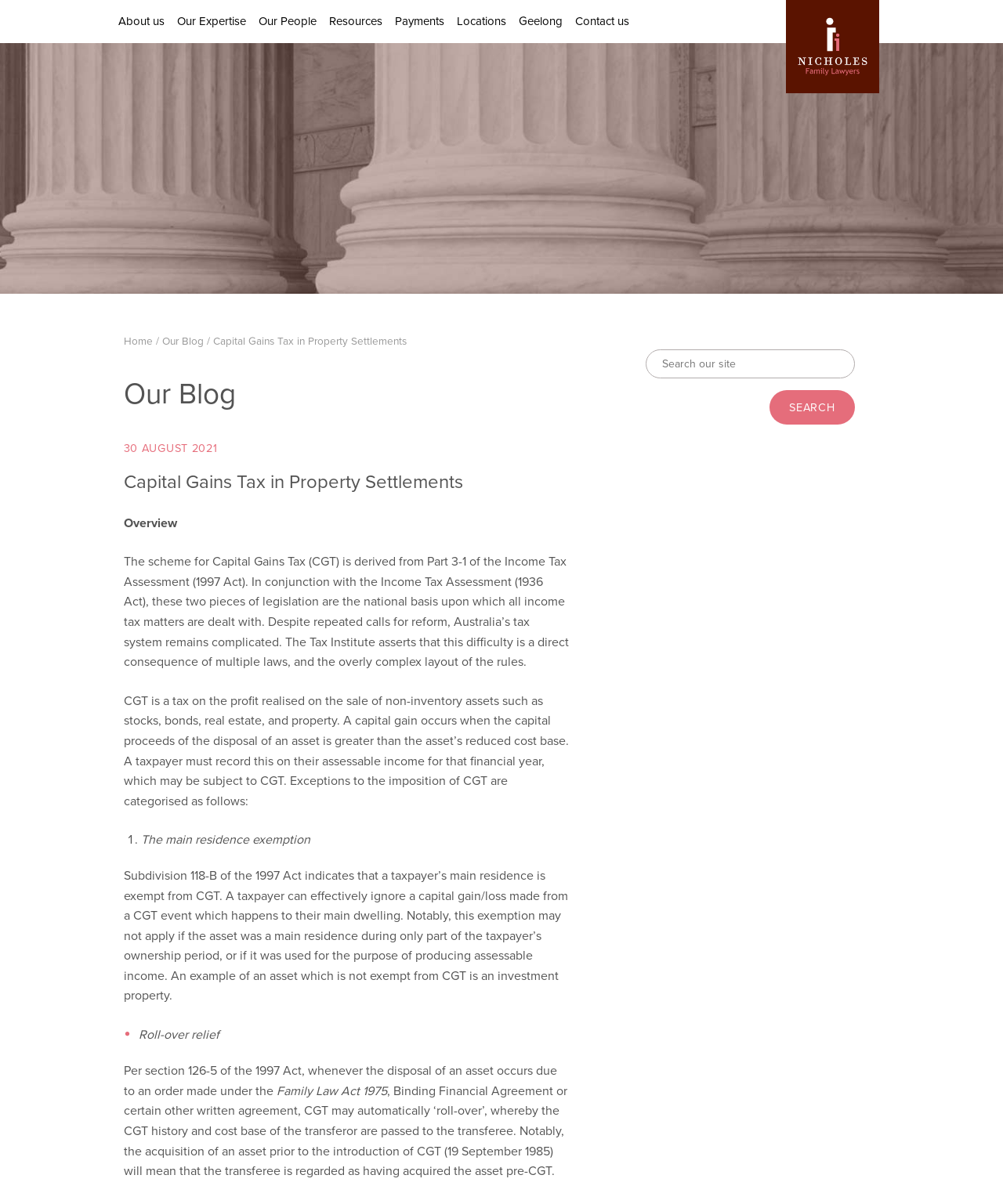What is the name of the law firm?
Answer the question based on the image using a single word or a brief phrase.

Nicholes Family Law